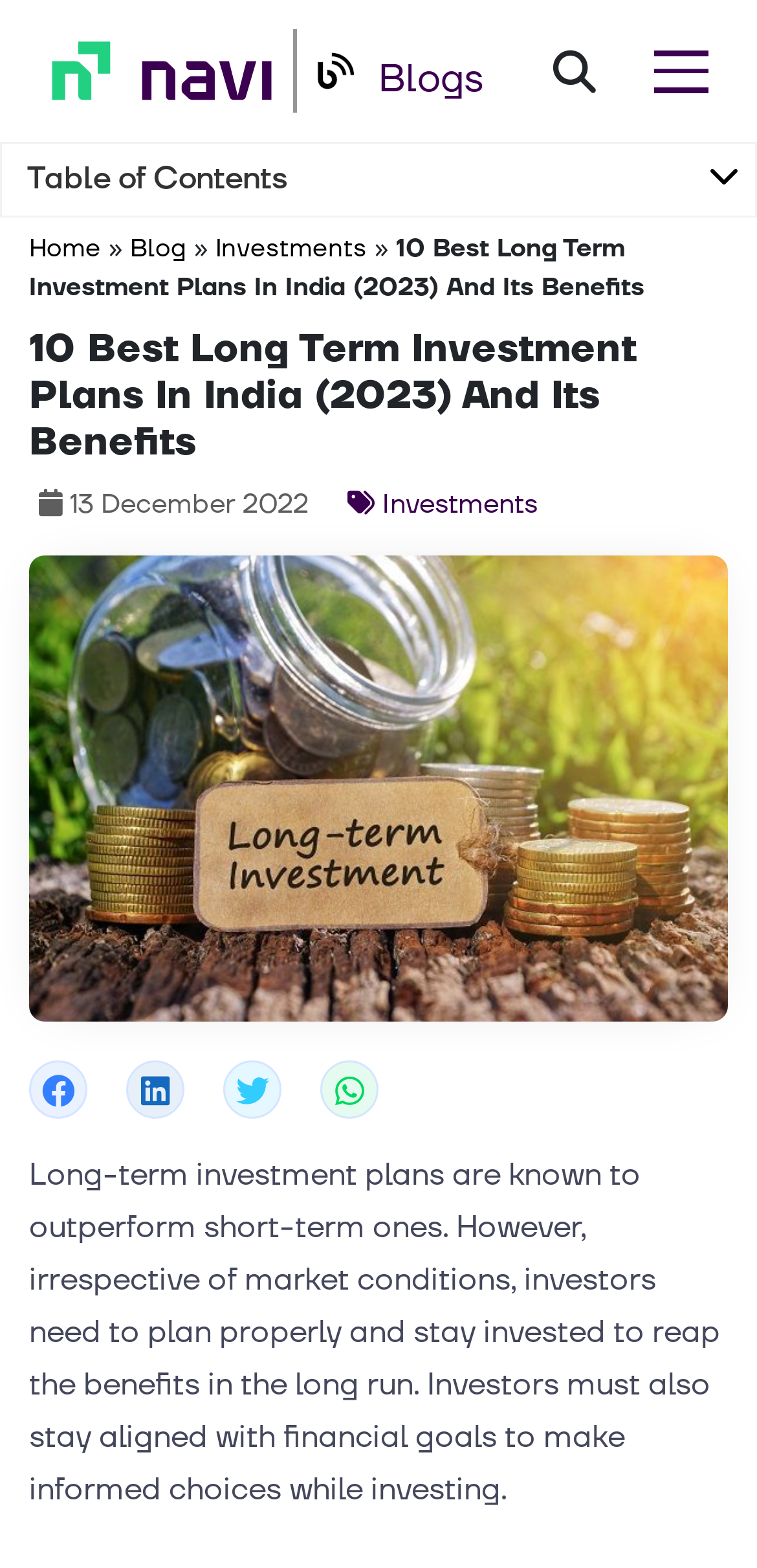Highlight the bounding box coordinates of the region I should click on to meet the following instruction: "Click the Menu button".

[0.864, 0.032, 0.936, 0.059]